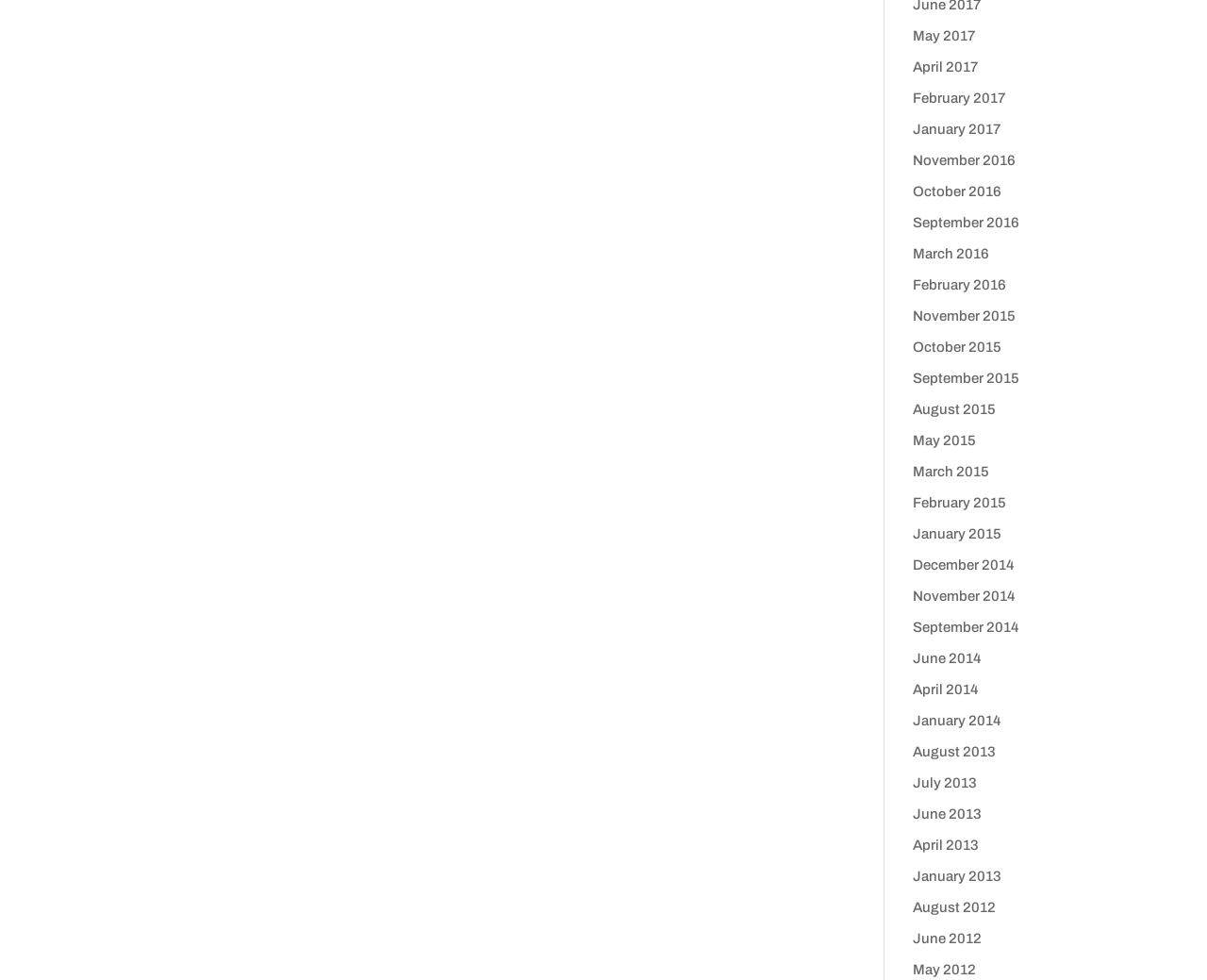Please specify the bounding box coordinates of the clickable section necessary to execute the following command: "view January 2013".

[0.756, 0.887, 0.83, 0.902]